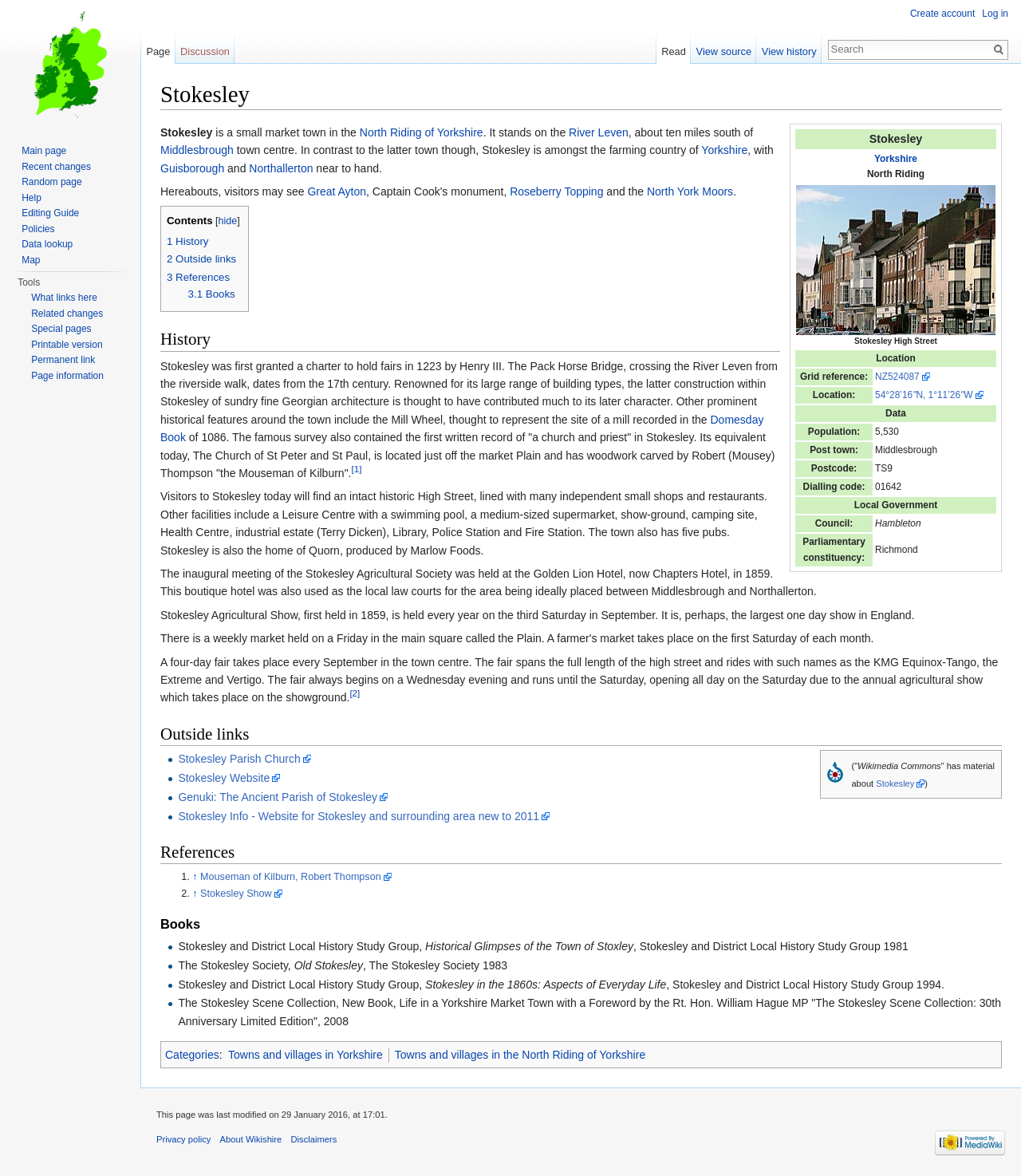Pinpoint the bounding box coordinates of the clickable area necessary to execute the following instruction: "Click on navigation". The coordinates should be given as four float numbers between 0 and 1, namely [left, top, right, bottom].

[0.202, 0.094, 0.252, 0.105]